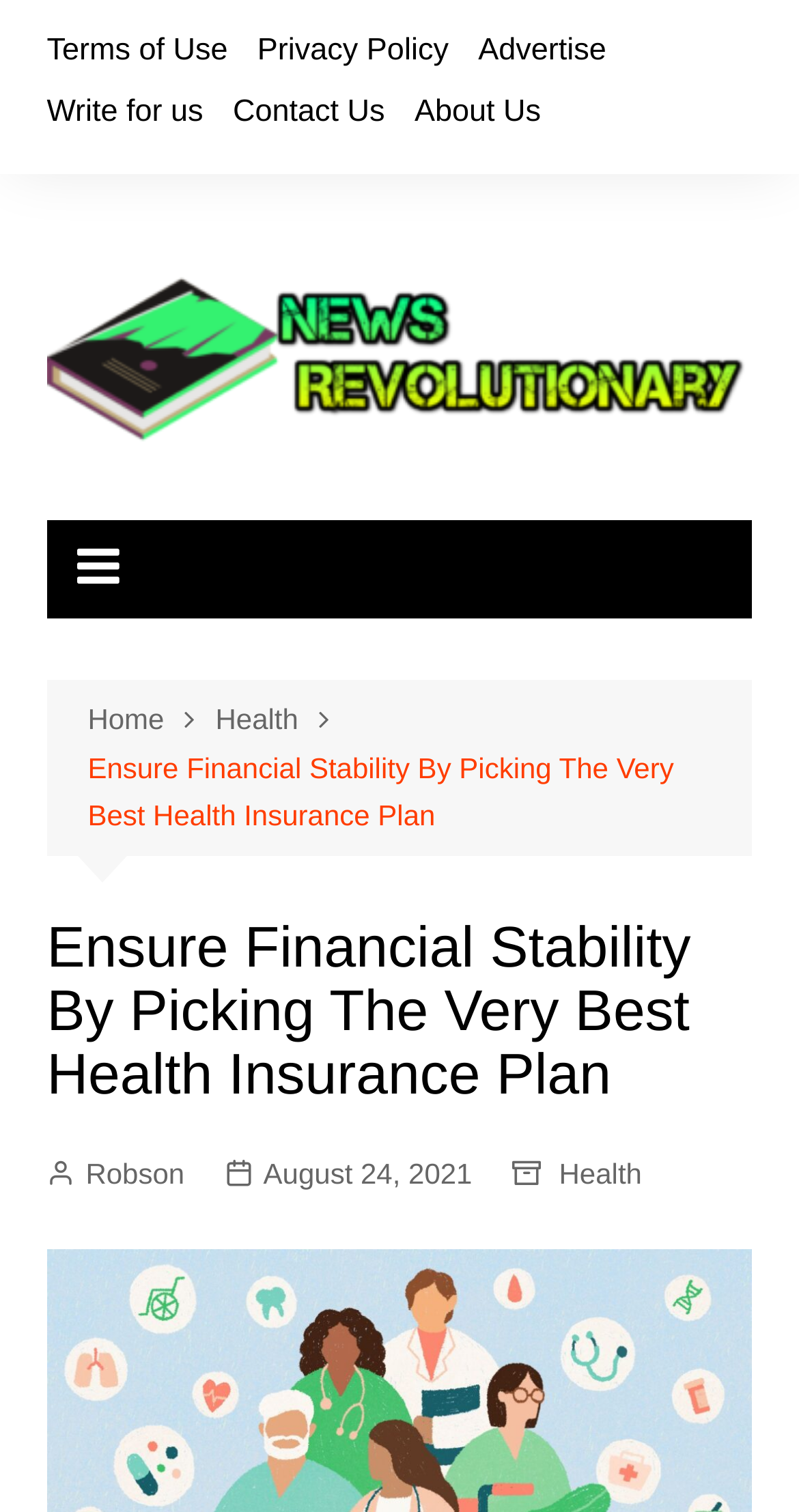What is the name of the website?
Please provide a comprehensive answer based on the information in the image.

I determined the answer by looking at the link with the text 'News Revolutionary' which is located at the top of the webpage, indicating that it is the name of the website.